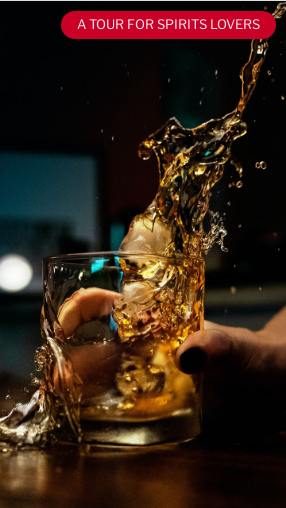Reply to the question below using a single word or brief phrase:
What type of liquids are featured in the tour?

Spirits